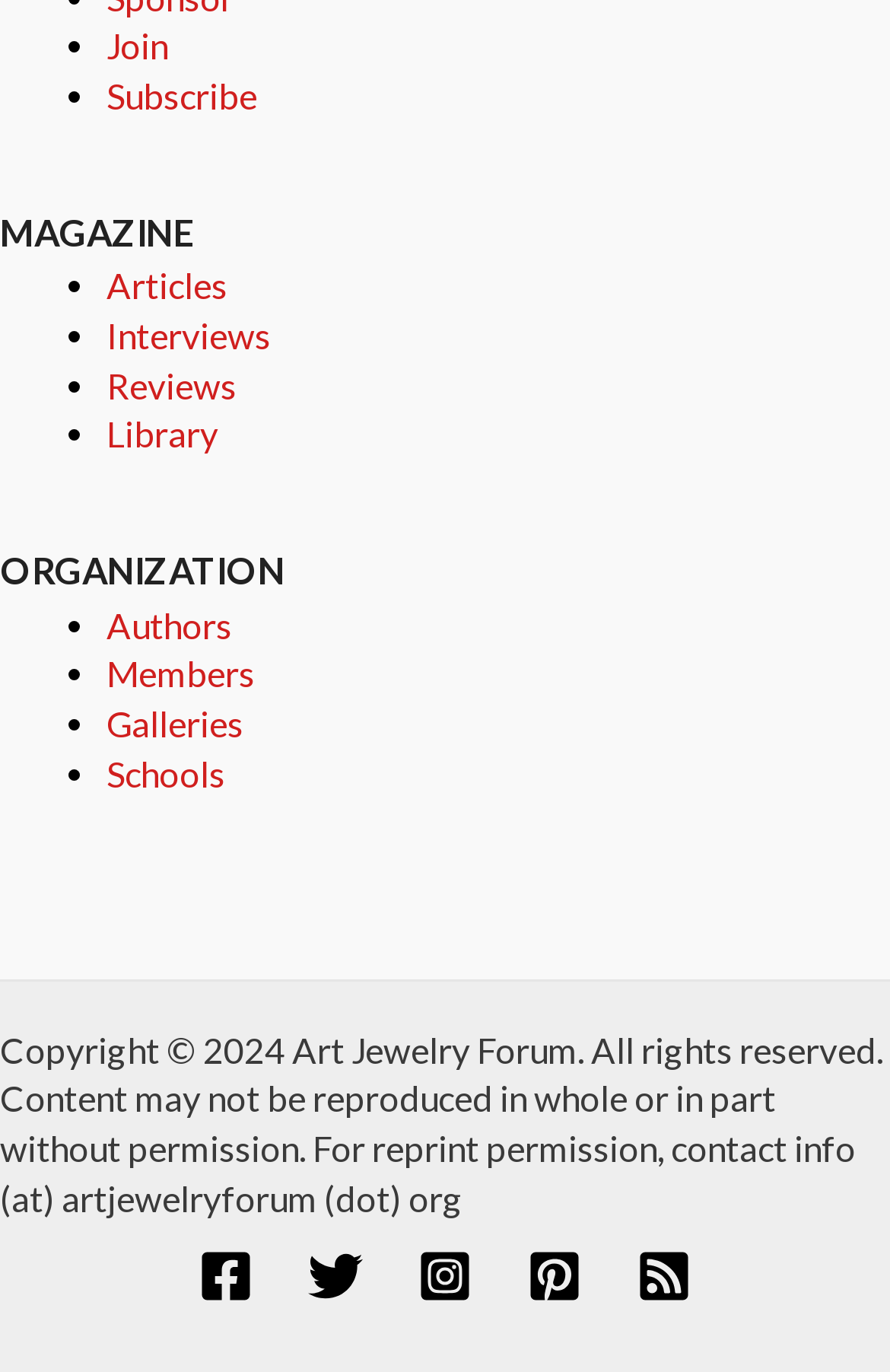Please locate the bounding box coordinates of the element that should be clicked to achieve the given instruction: "Read articles".

[0.119, 0.194, 0.255, 0.224]